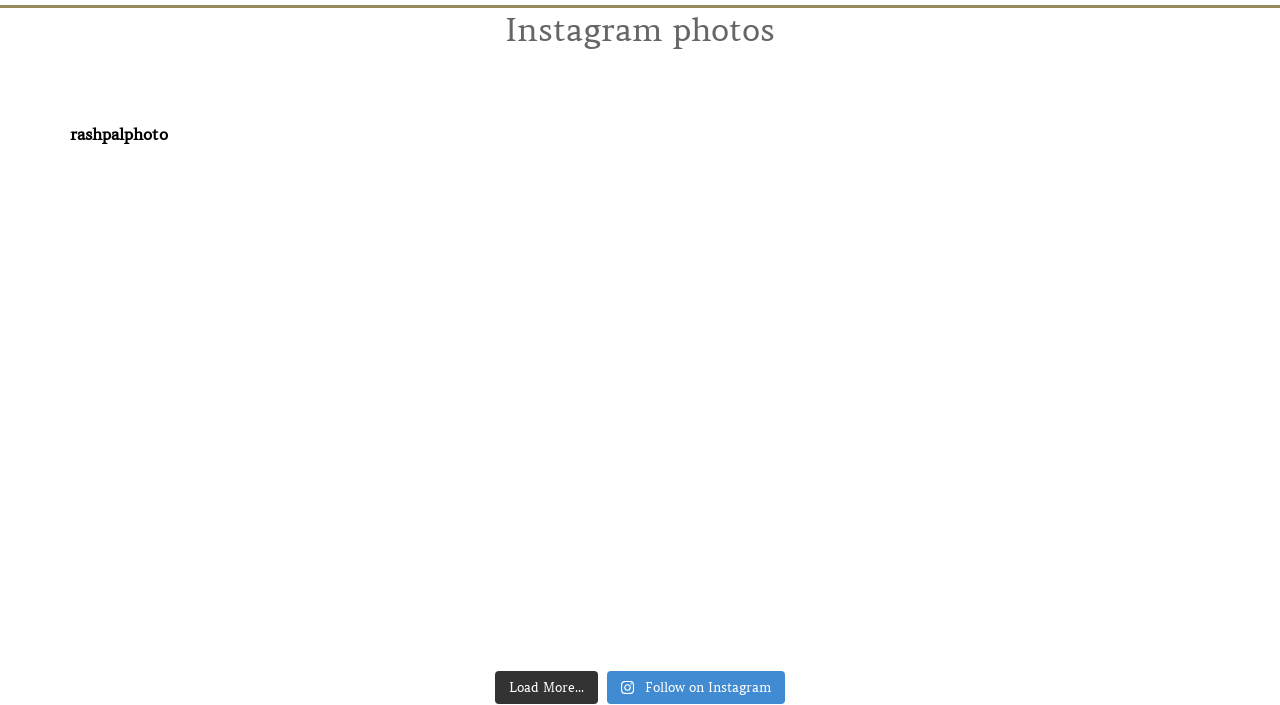Please indicate the bounding box coordinates of the element's region to be clicked to achieve the instruction: "Download design file cdr". Provide the coordinates as four float numbers between 0 and 1, i.e., [left, top, right, bottom].

None